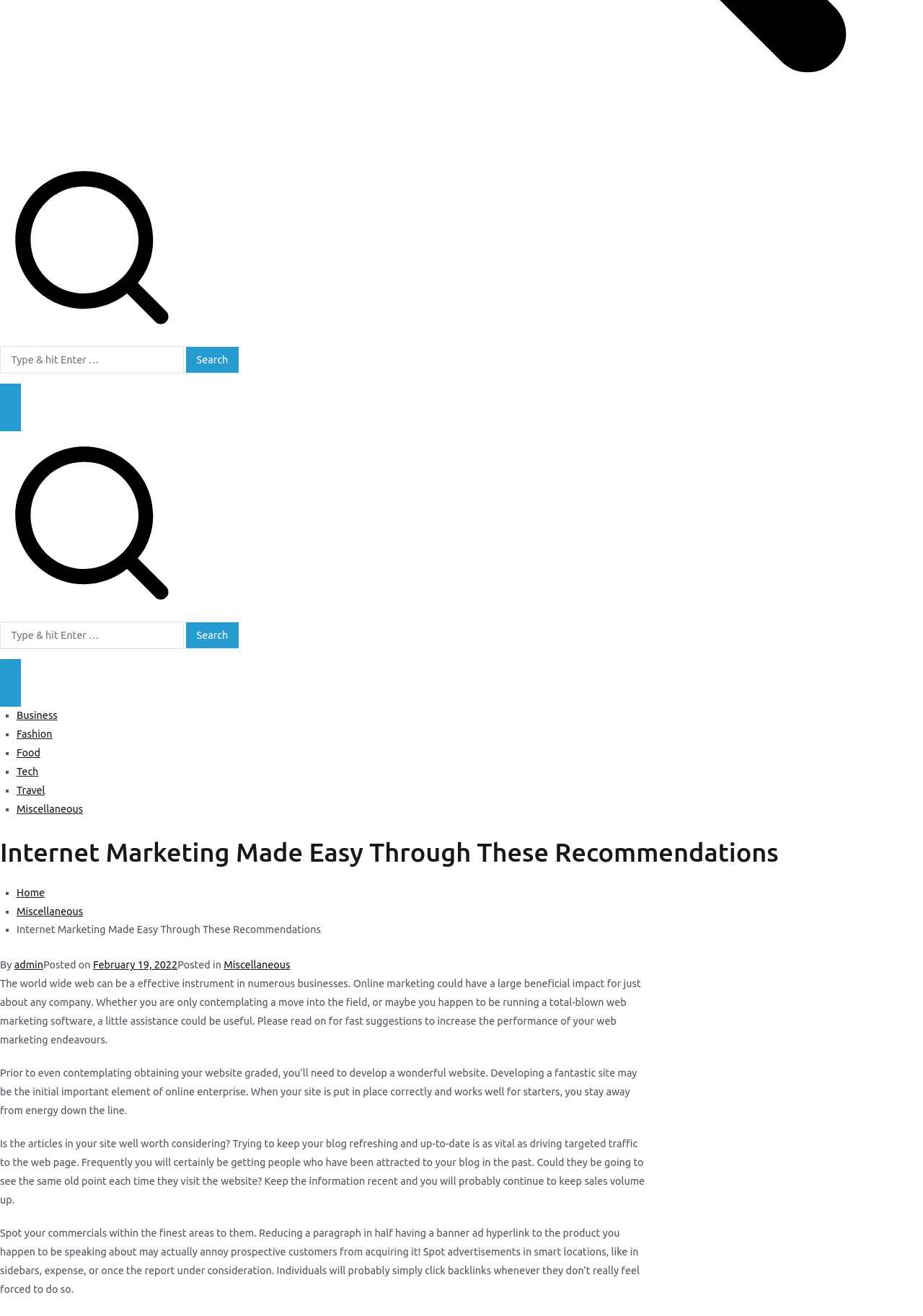Using the information in the image, could you please answer the following question in detail:
What is the date of the article or blog post?

The date of the article or blog post is mentioned in the metadata section of the webpage, which includes information about the author, posting date, and categories. The date is February 19, 2022.